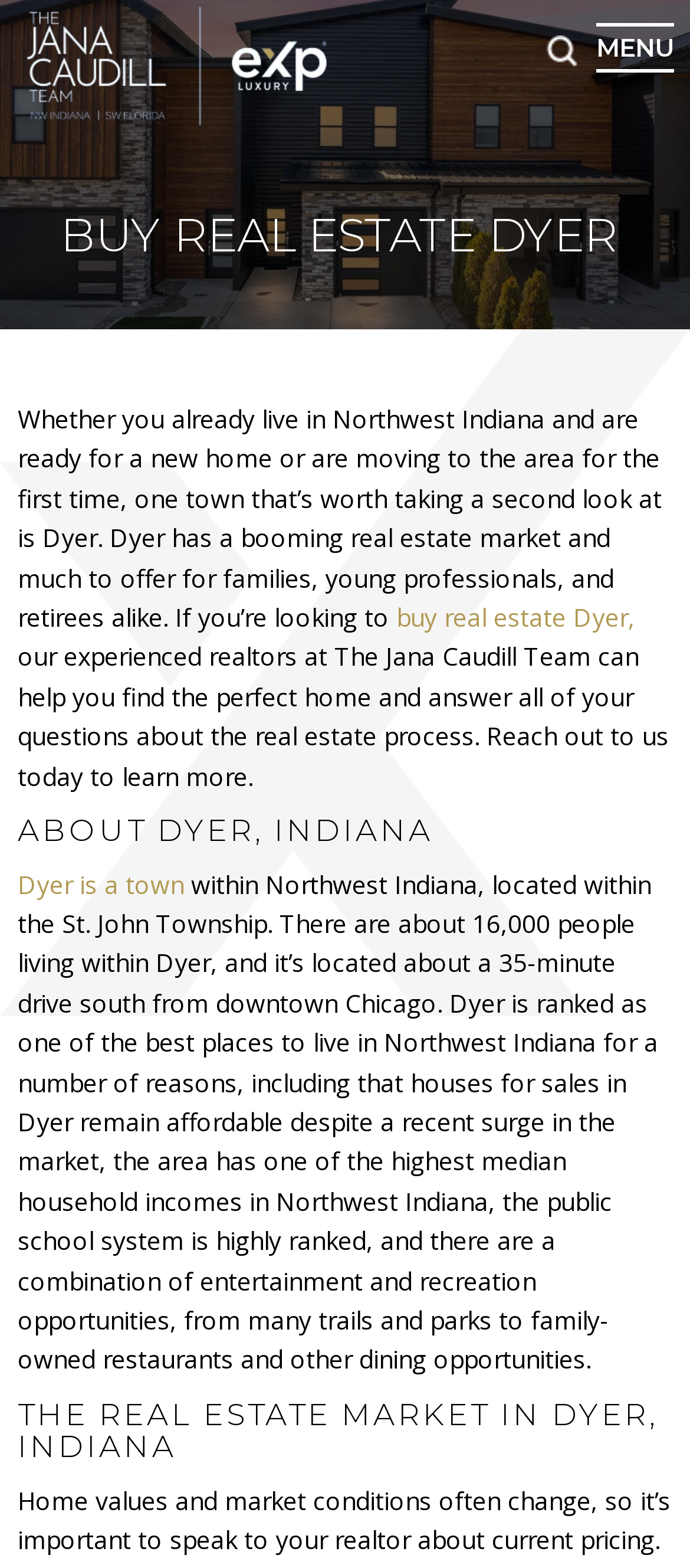Reply to the question with a single word or phrase:
What is the population of Dyer, Indiana?

16,000